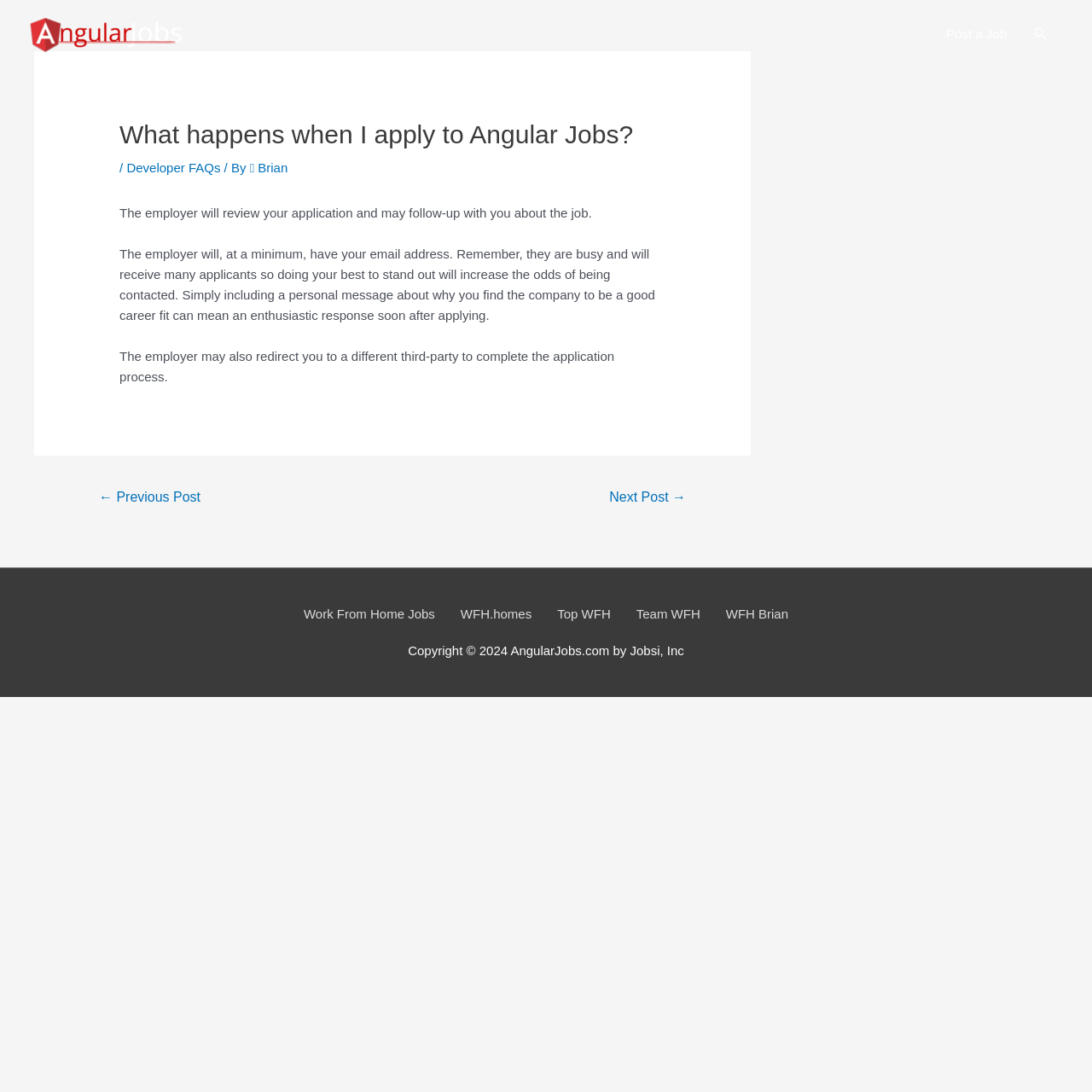Please find the bounding box coordinates of the section that needs to be clicked to achieve this instruction: "go to Angular Jobs homepage".

[0.027, 0.023, 0.168, 0.037]